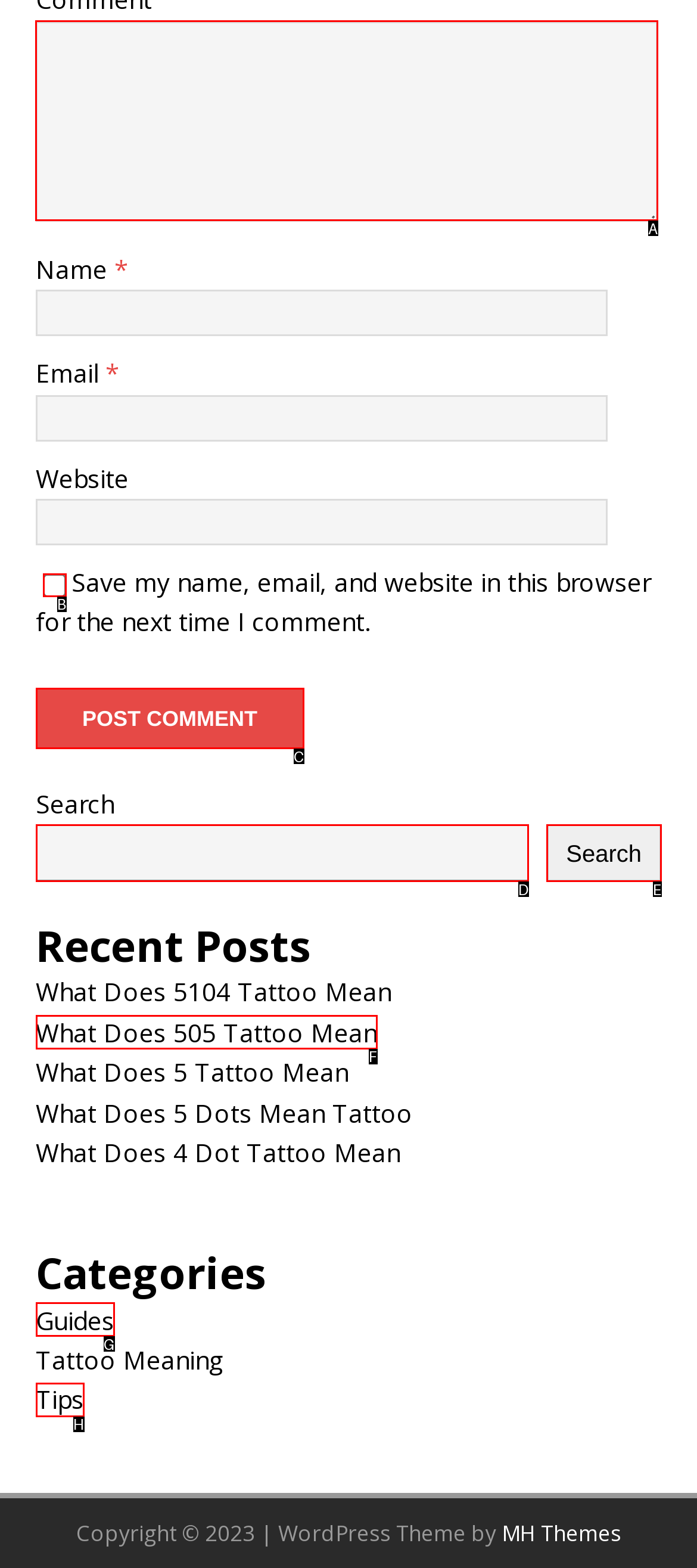Identify the appropriate choice to fulfill this task: Enter a comment
Respond with the letter corresponding to the correct option.

A